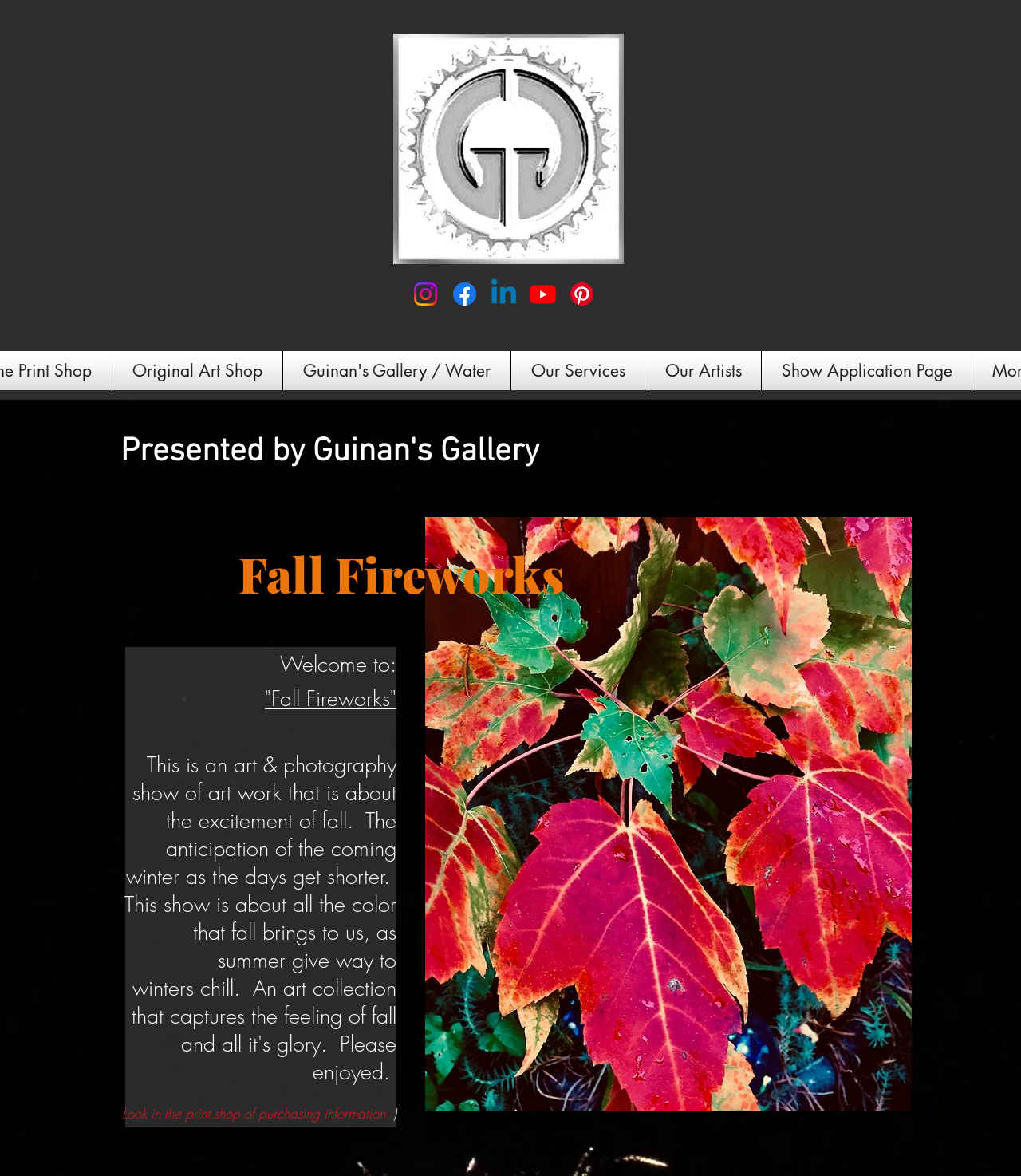Based on what you see in the screenshot, provide a thorough answer to this question: Where can I find purchasing information?

The text 'Look in the print shop of purchasing information.' at the bottom of the webpage indicates that the print shop section of the website has information about purchasing the artwork and prints.